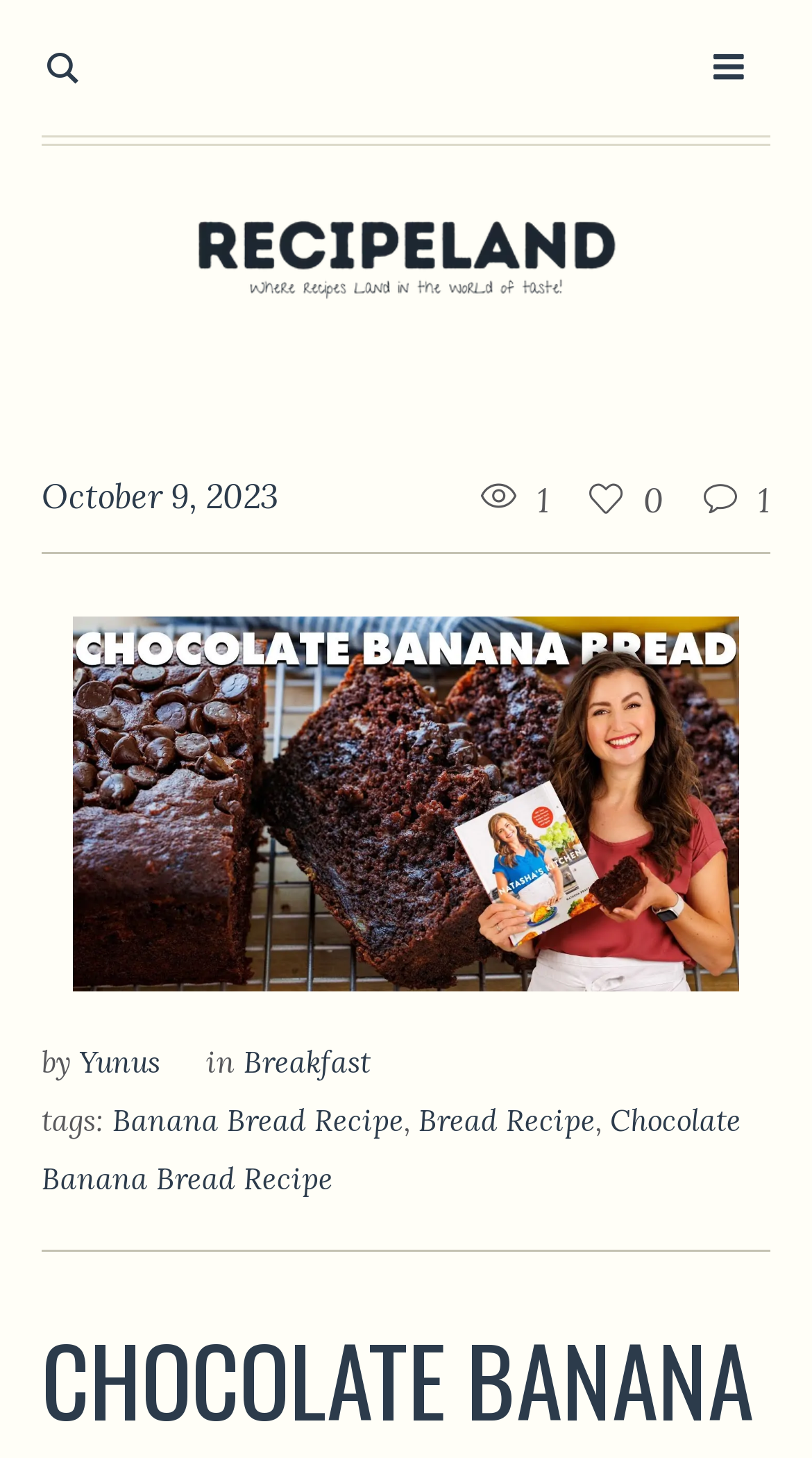Locate the bounding box coordinates of the clickable area needed to fulfill the instruction: "click the home button".

[0.051, 0.032, 0.103, 0.061]